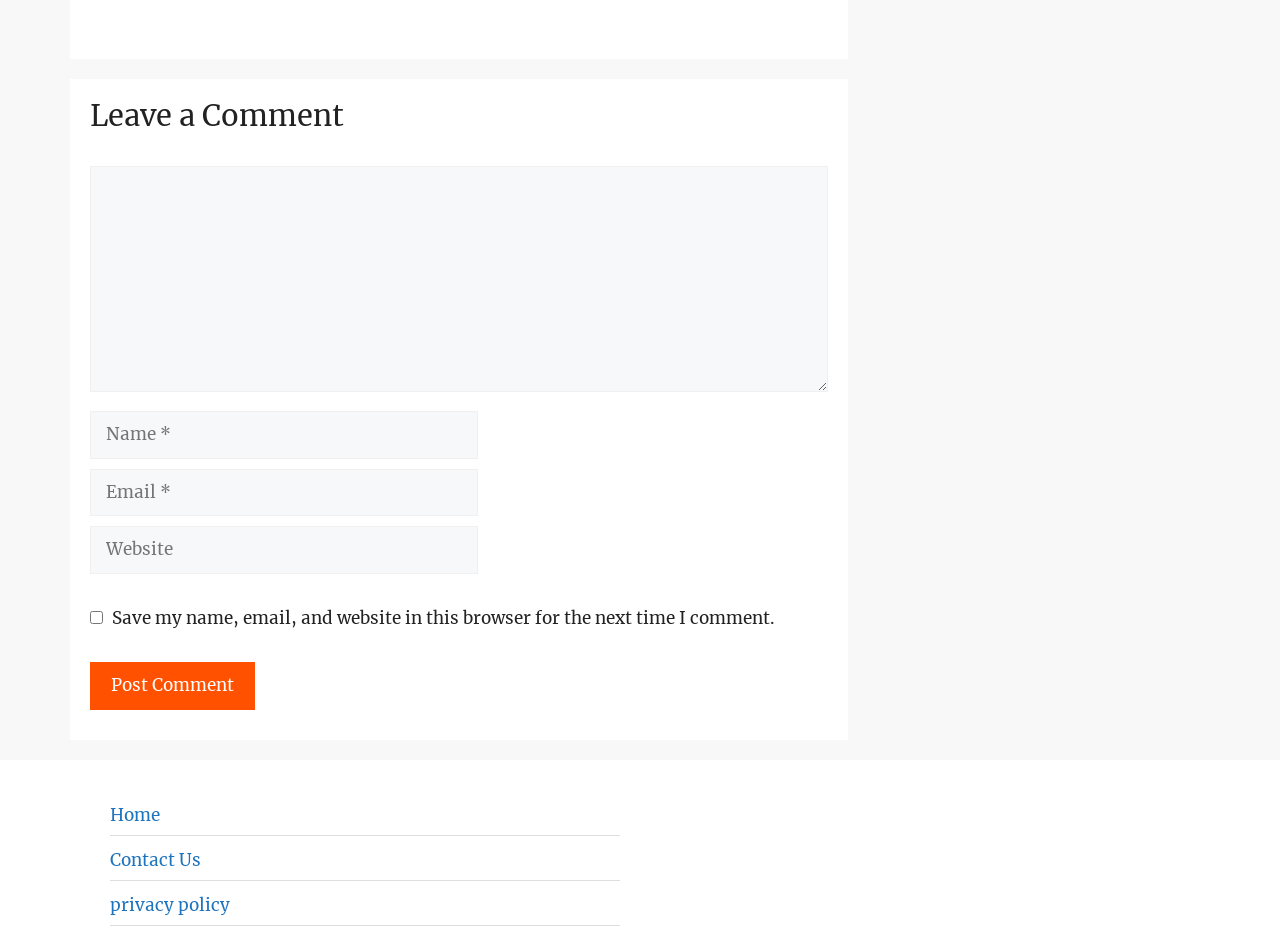Examine the screenshot and answer the question in as much detail as possible: What is the purpose of the textbox labeled 'Comment'?

The textbox labeled 'Comment' is required and is placed below the heading 'Leave a Comment', indicating that it is meant for users to input their comments.